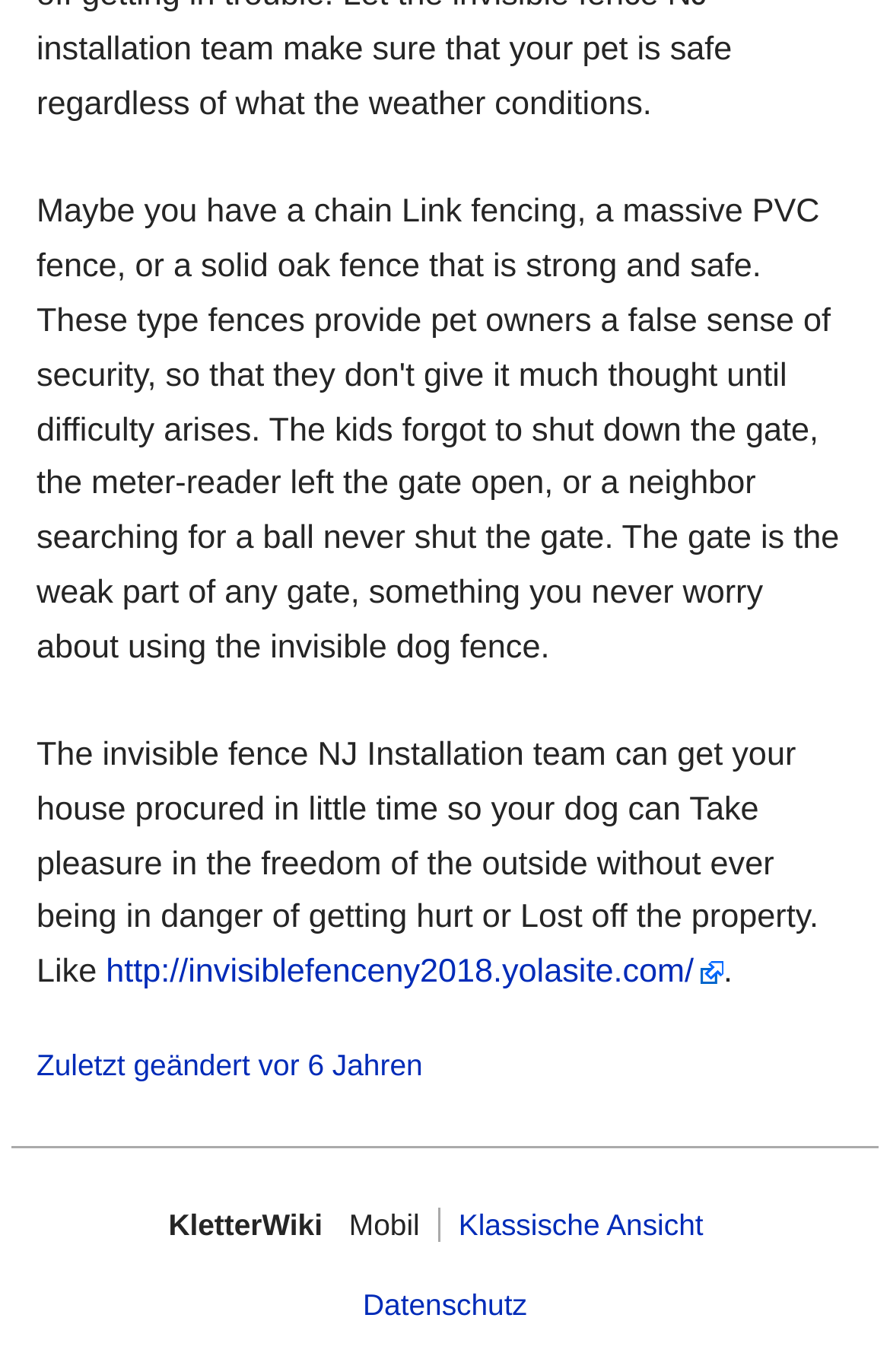Locate and provide the bounding box coordinates for the HTML element that matches this description: "Klassische Ansicht".

[0.515, 0.881, 0.79, 0.906]